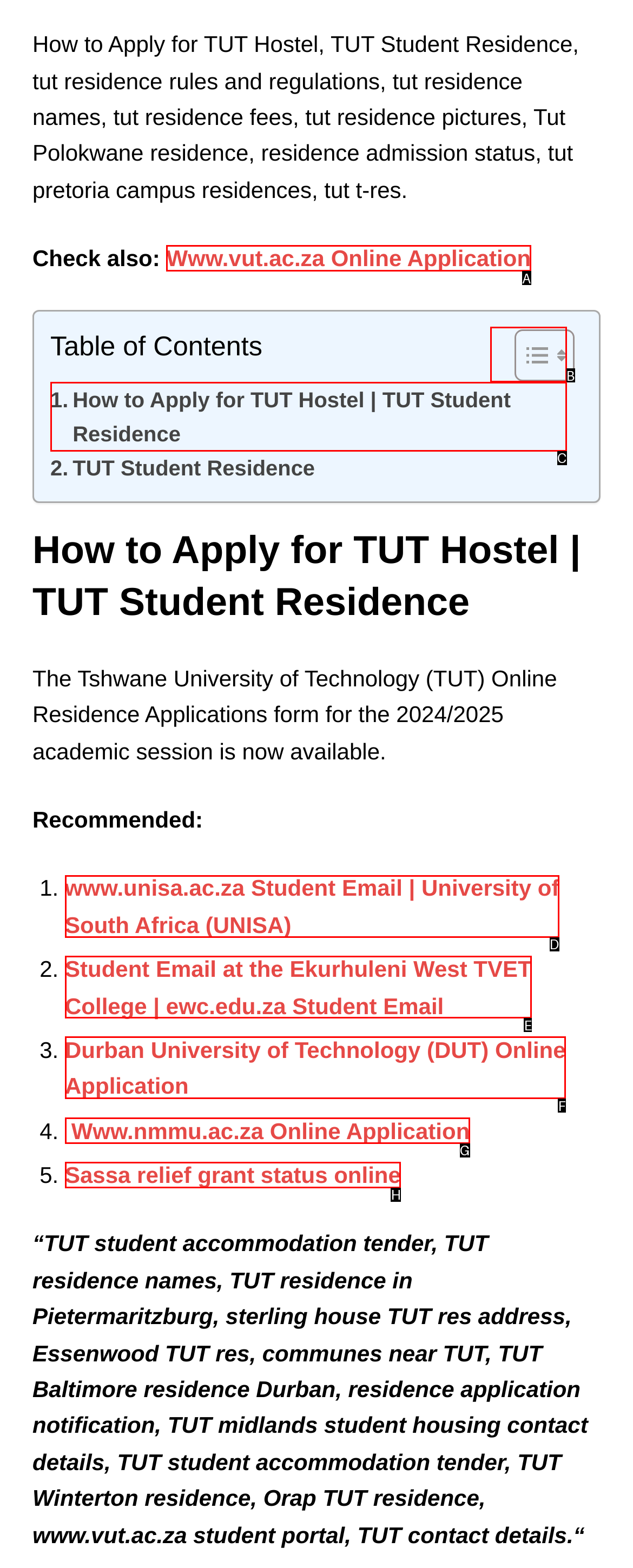Select the HTML element that corresponds to the description: Toggle. Answer with the letter of the matching option directly from the choices given.

B